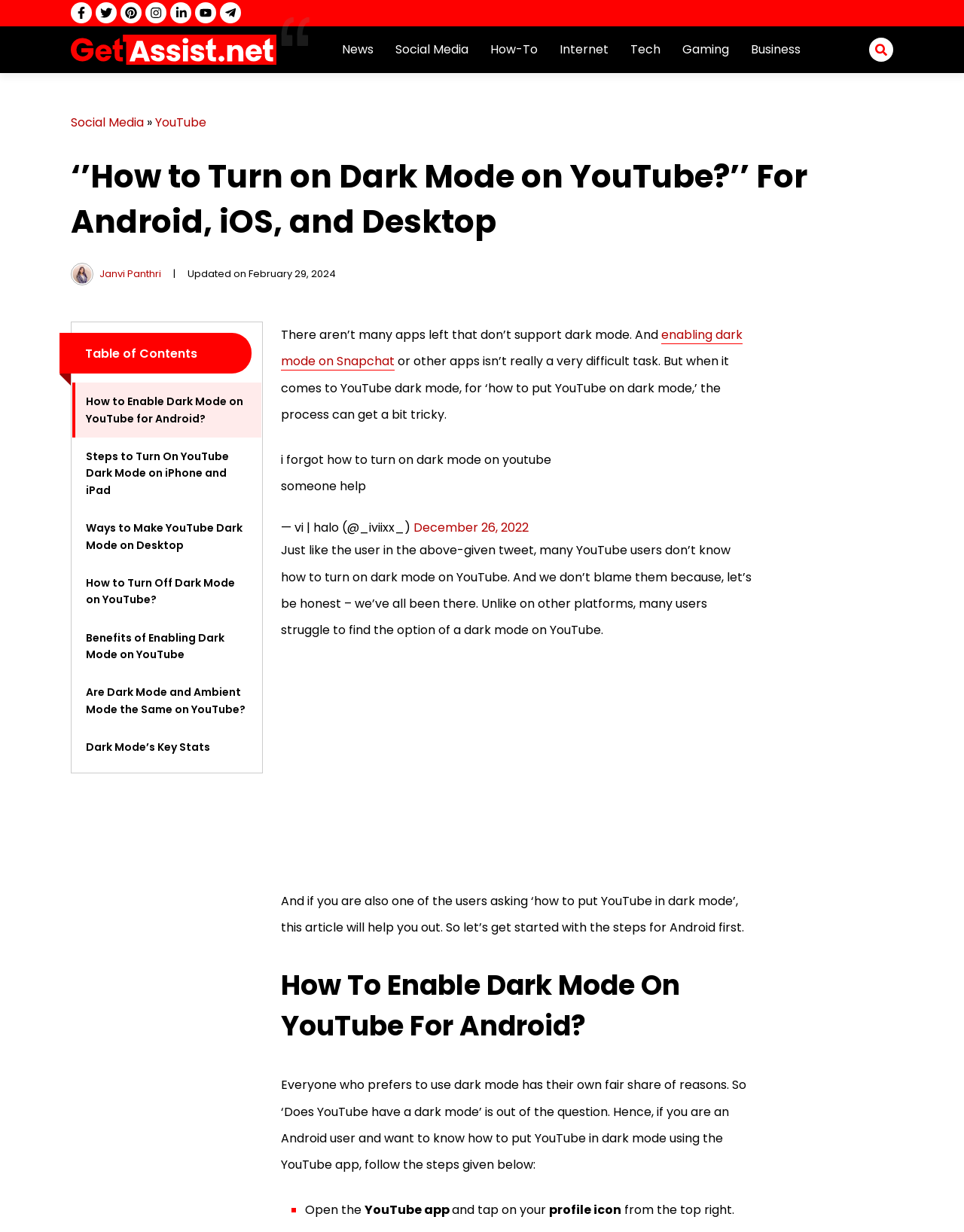Determine the bounding box coordinates of the target area to click to execute the following instruction: "View the Table of Contents."

[0.088, 0.28, 0.205, 0.294]